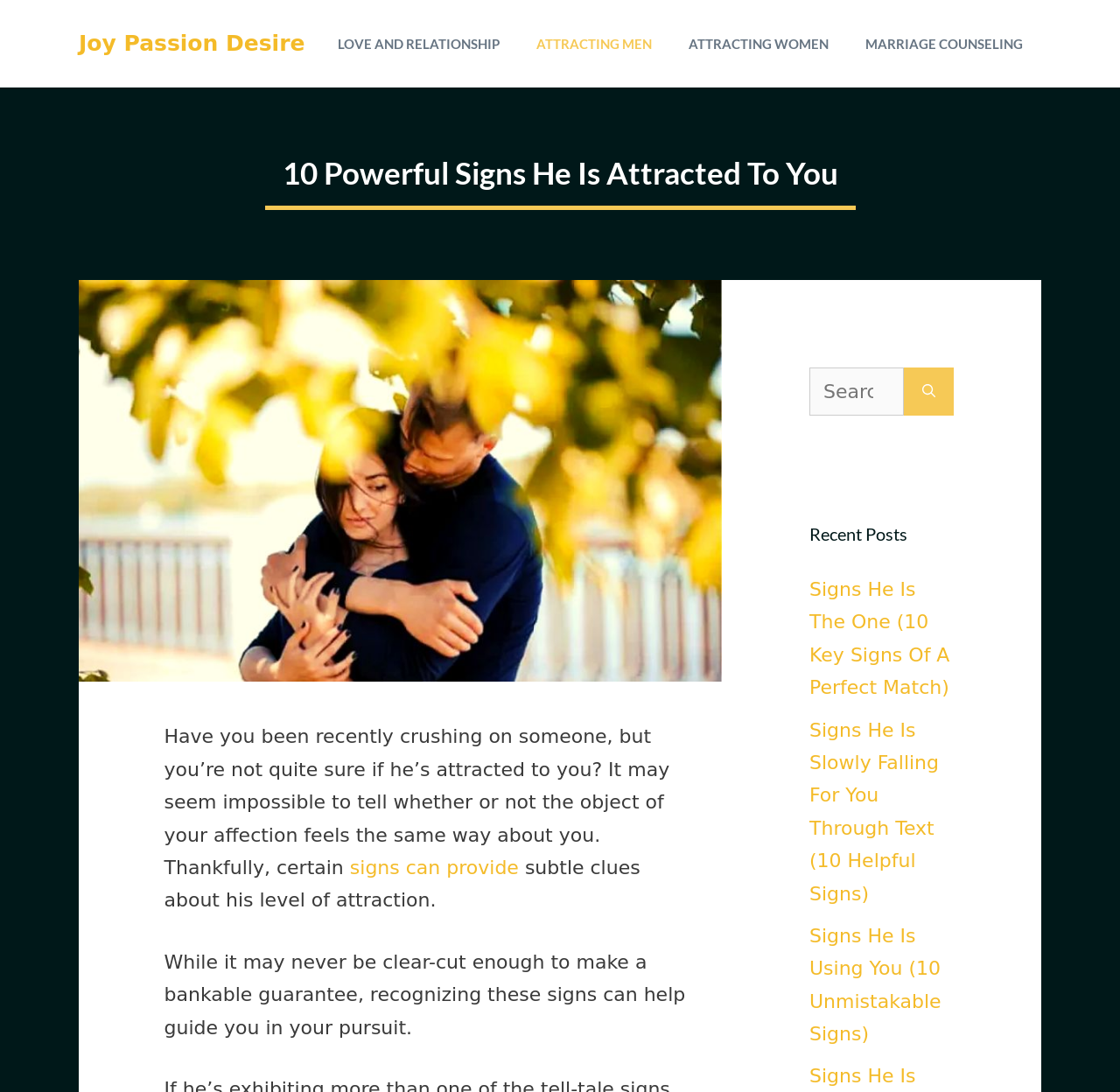Predict the bounding box for the UI component with the following description: "replica fully iced out rolex".

None